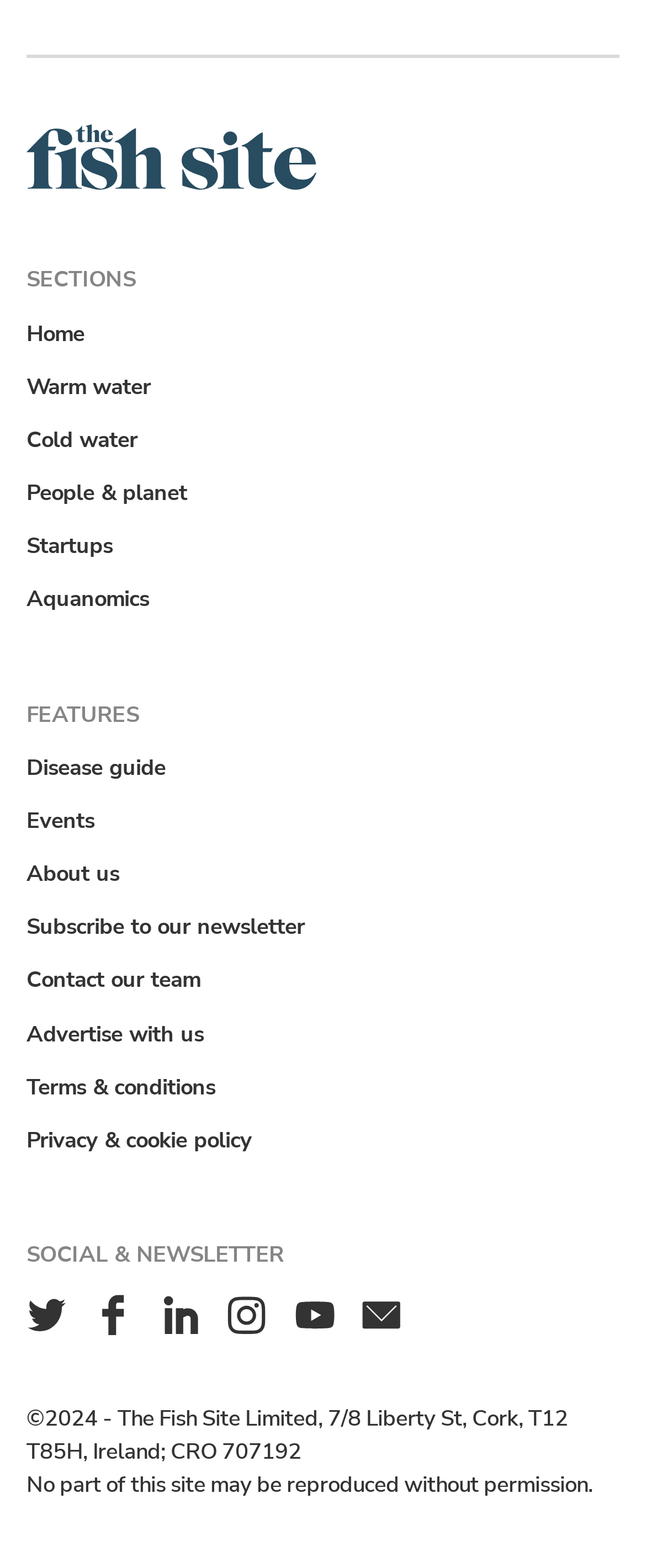Bounding box coordinates should be provided in the format (top-left x, top-left y, bottom-right x, bottom-right y) with all values between 0 and 1. Identify the bounding box for this UI element: Terms & conditions

[0.031, 0.683, 0.344, 0.704]